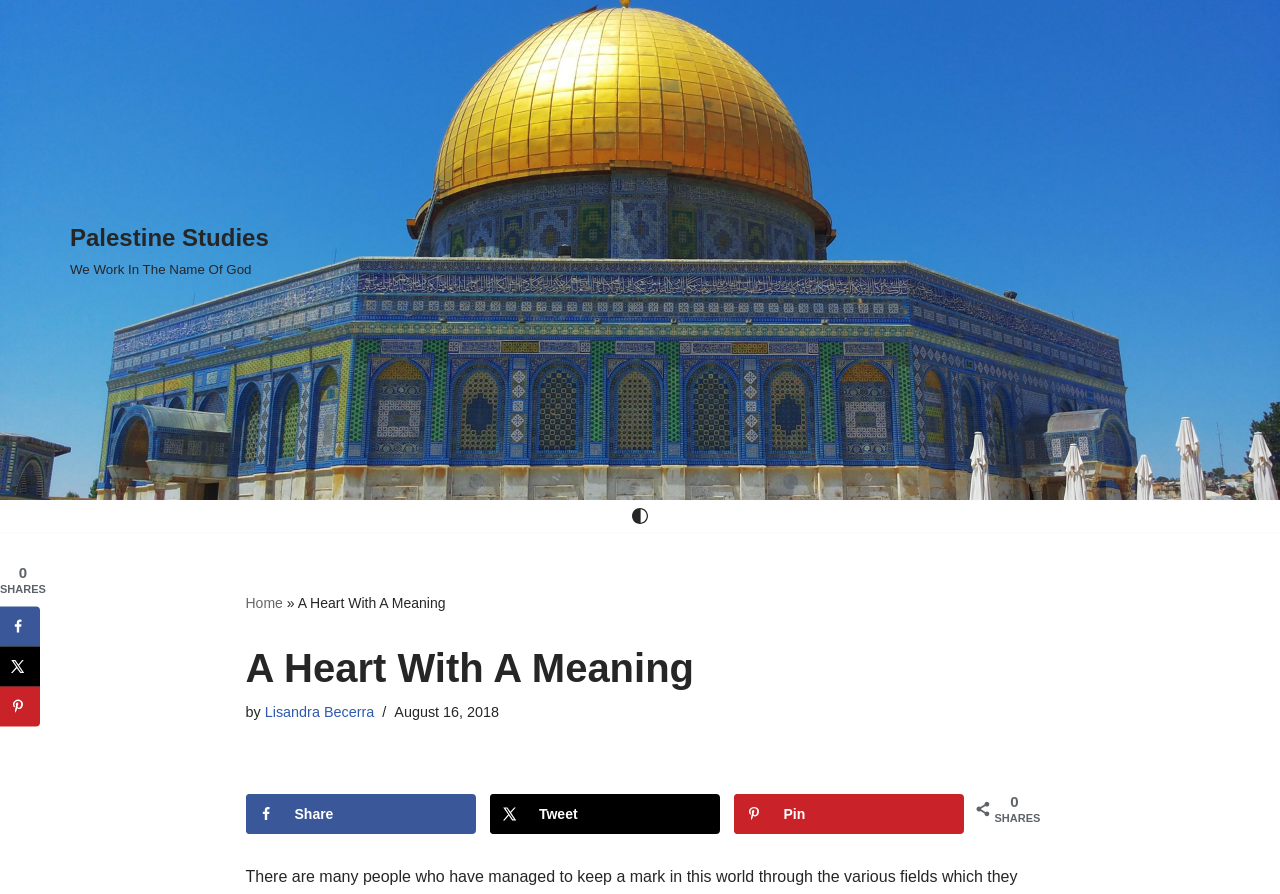Provide the bounding box coordinates of the HTML element this sentence describes: "Skip to content". The bounding box coordinates consist of four float numbers between 0 and 1, i.e., [left, top, right, bottom].

[0.0, 0.036, 0.023, 0.058]